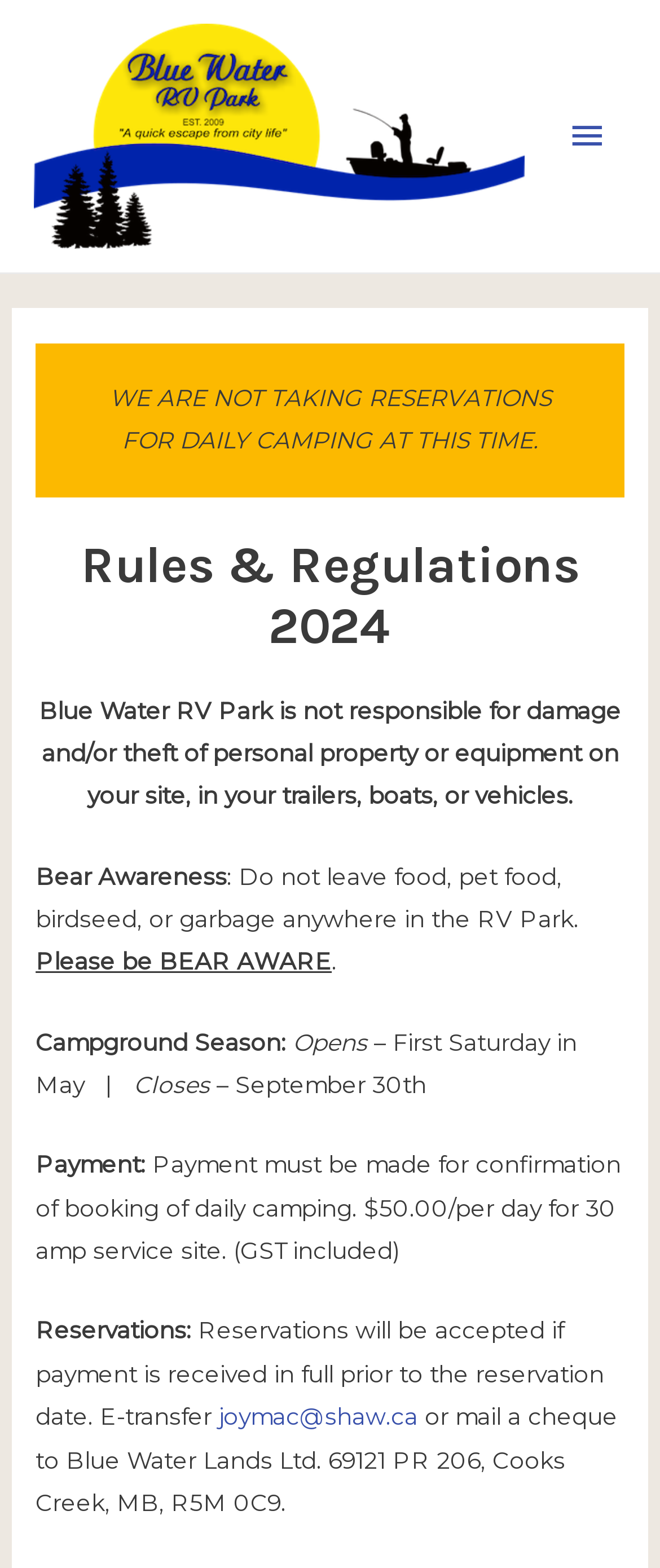What is the main heading displayed on the webpage? Please provide the text.

Rules & Regulations 2024